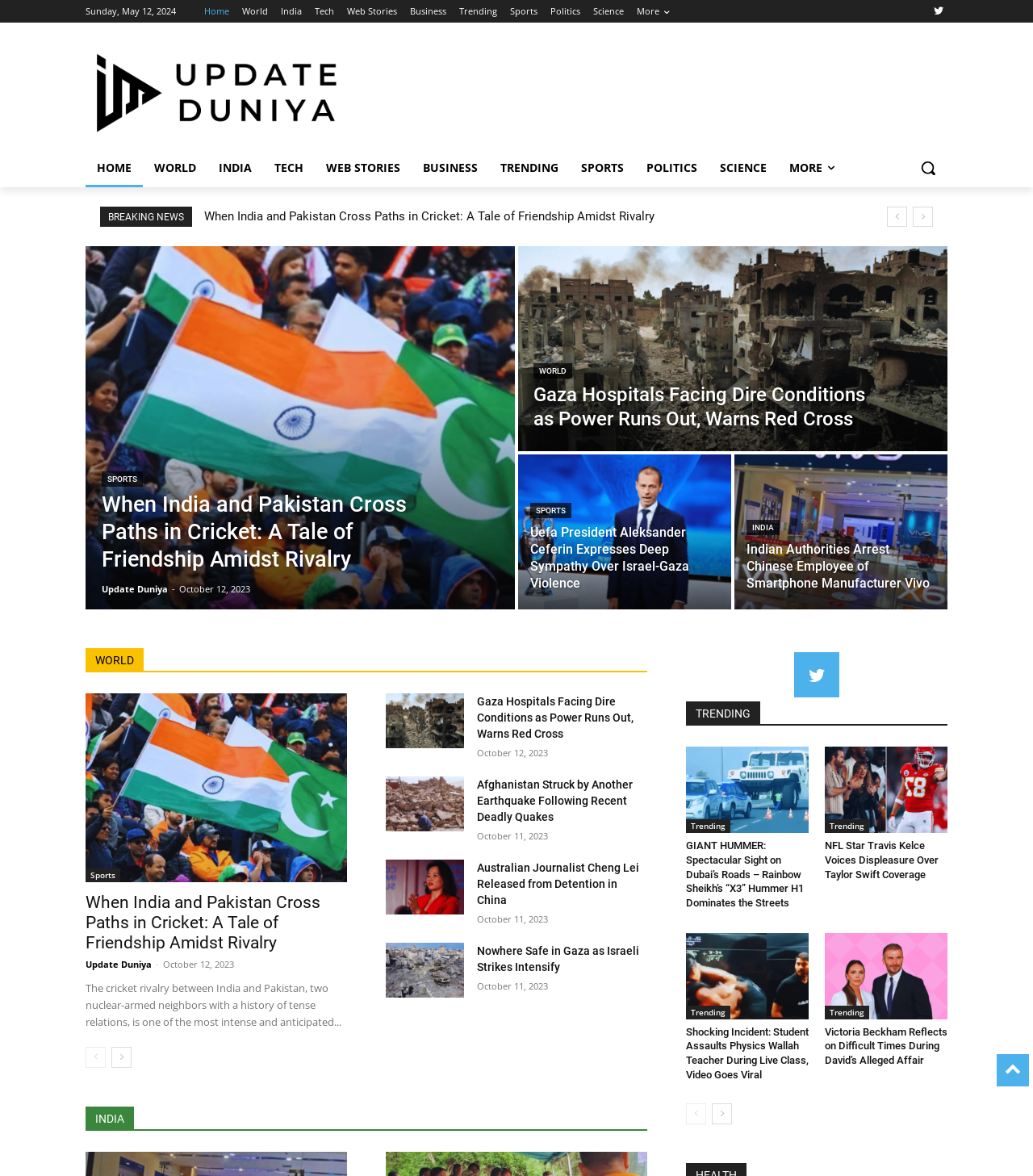Respond with a single word or short phrase to the following question: 
What is the current date?

Sunday, May 12, 2024